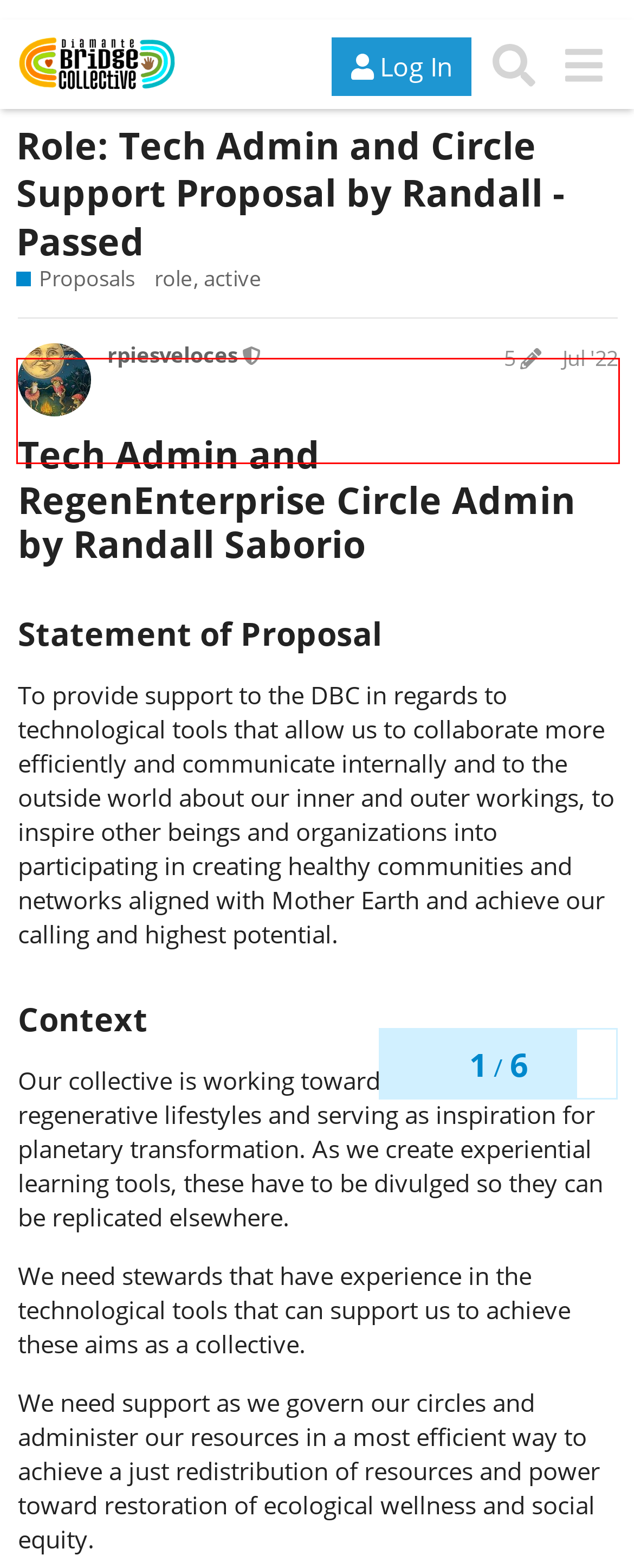Please take the screenshot of the webpage, find the red bounding box, and generate the text content that is within this red bounding box.

For the periods of September and October, I want to receive half the stipend for each month as I have dedicated limited time to my role responsibilities.